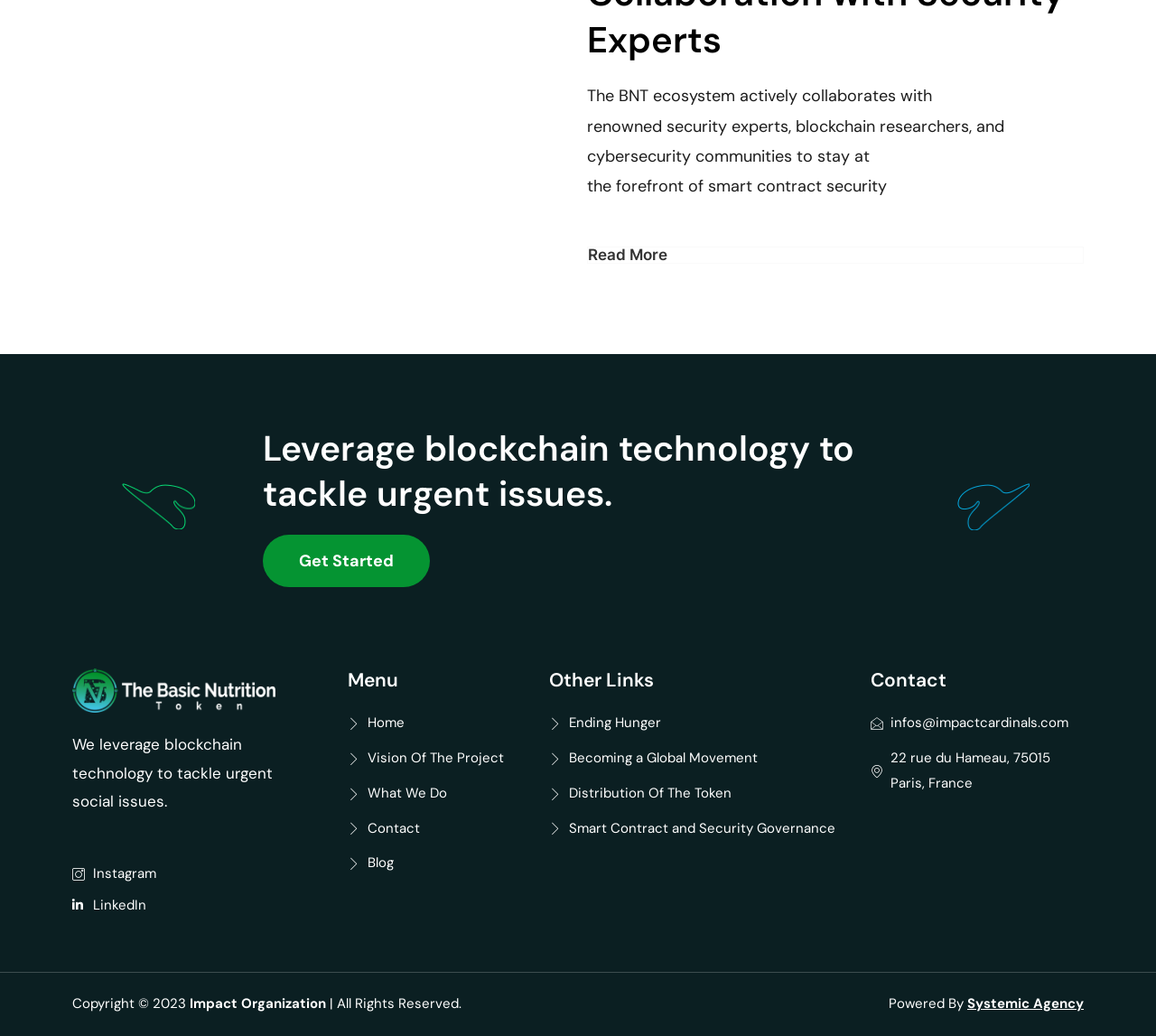What is the purpose of the 'Get Started' button?
Based on the image content, provide your answer in one word or a short phrase.

To begin using blockchain technology